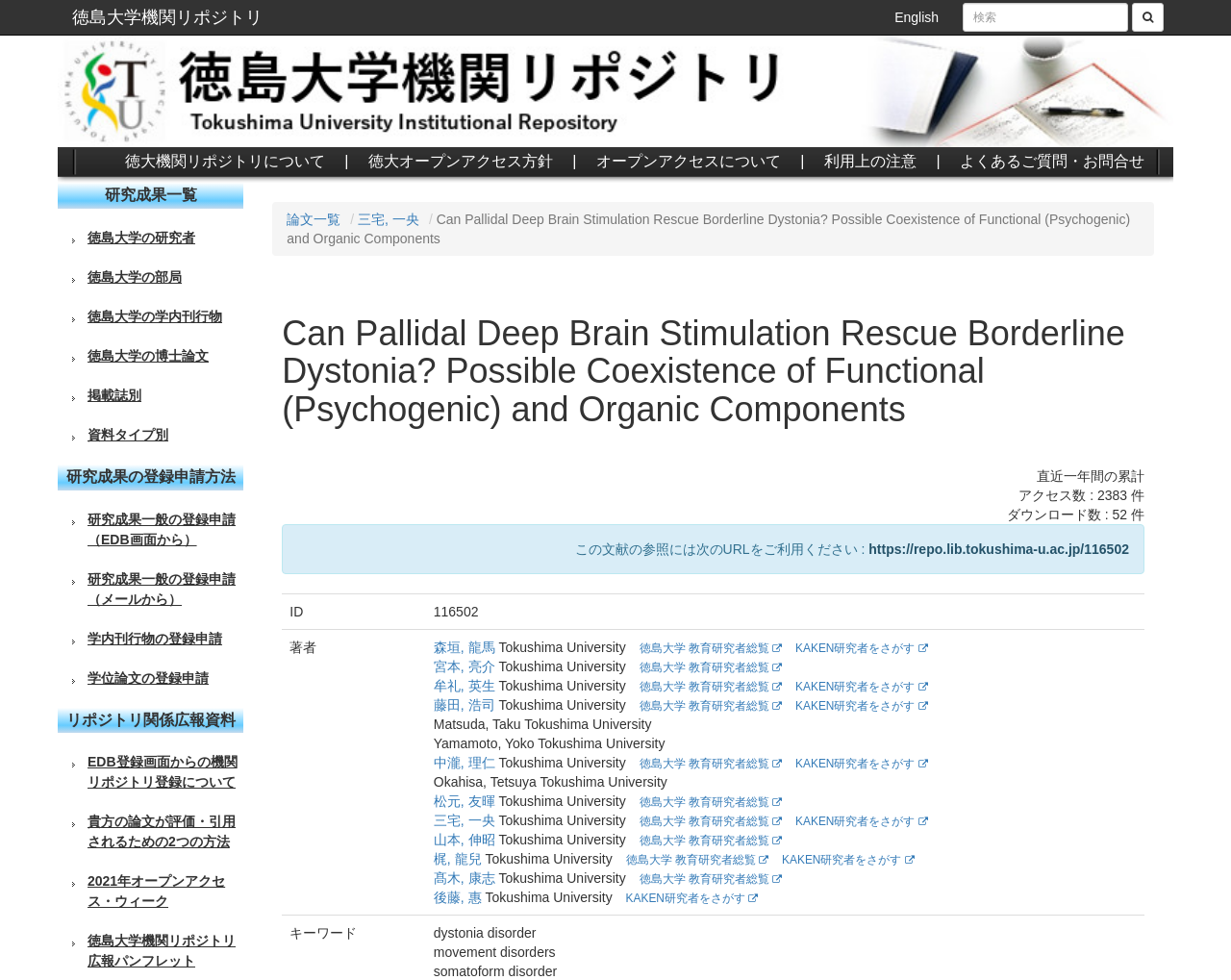What is the topic of the research paper?
Please respond to the question with as much detail as possible.

I found the title of the research paper, 'Can Pallidal Deep Brain Stimulation Rescue Borderline Dystonia? Possible Coexistence of Functional (Psychogenic) and Organic Components', which suggests that the topic of the research paper is related to Deep Brain Stimulation.